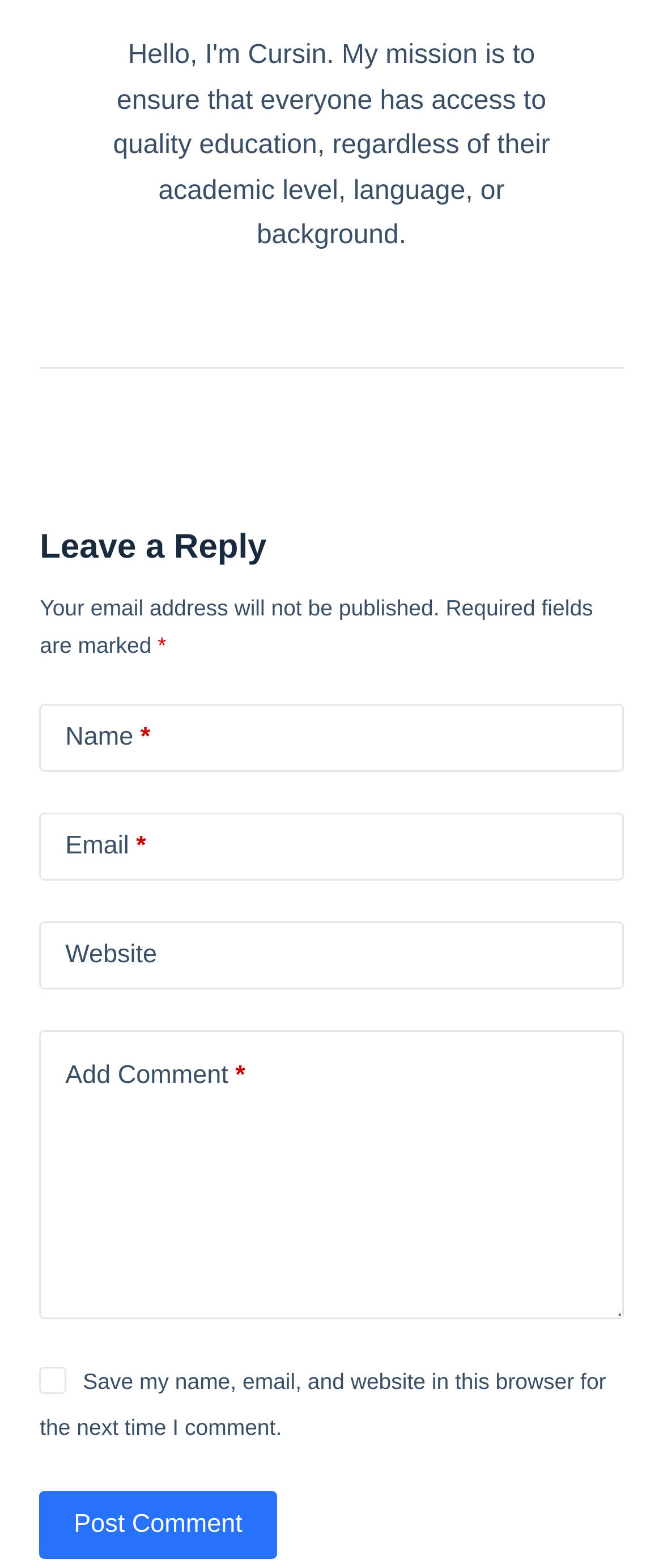Determine the bounding box coordinates of the region that needs to be clicked to achieve the task: "View the post about Diablo 2".

None